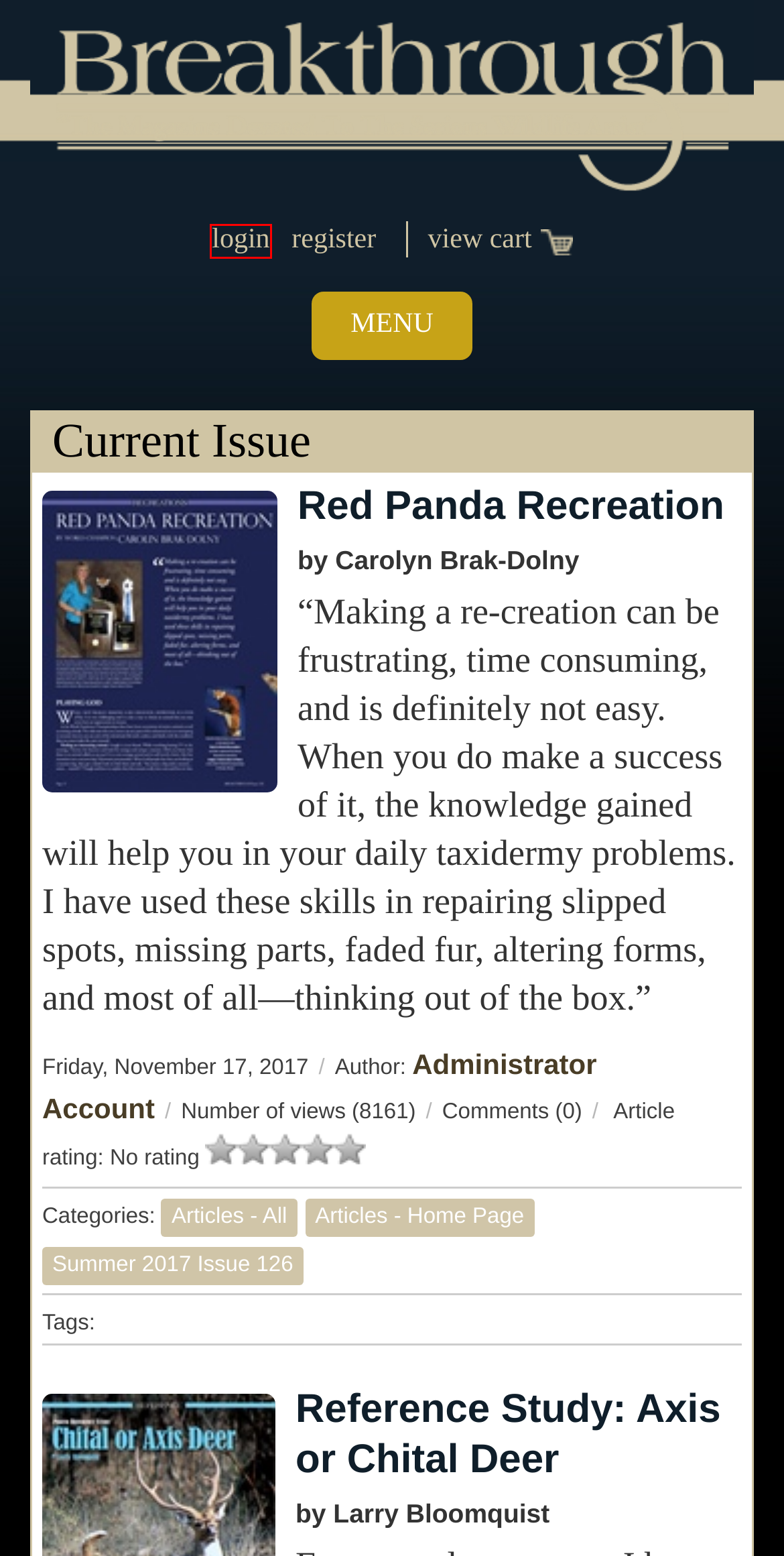Observe the provided screenshot of a webpage with a red bounding box around a specific UI element. Choose the webpage description that best fits the new webpage after you click on the highlighted element. These are your options:
A. Articles - All - Breakthrough Magazine
B. Current Issue | Breakthrough Magazine | Taxidermy
C. Reference Study: Axis or Chital Deer
D. User Log In
E. Articles - Home Page - Breakthrough Magazine
F. Breakthrough Magazine | Taxidermy's Leading Magazine
G. Red Panda Recreation
H. The 4th Annual National Taxidermists Association Convention

D